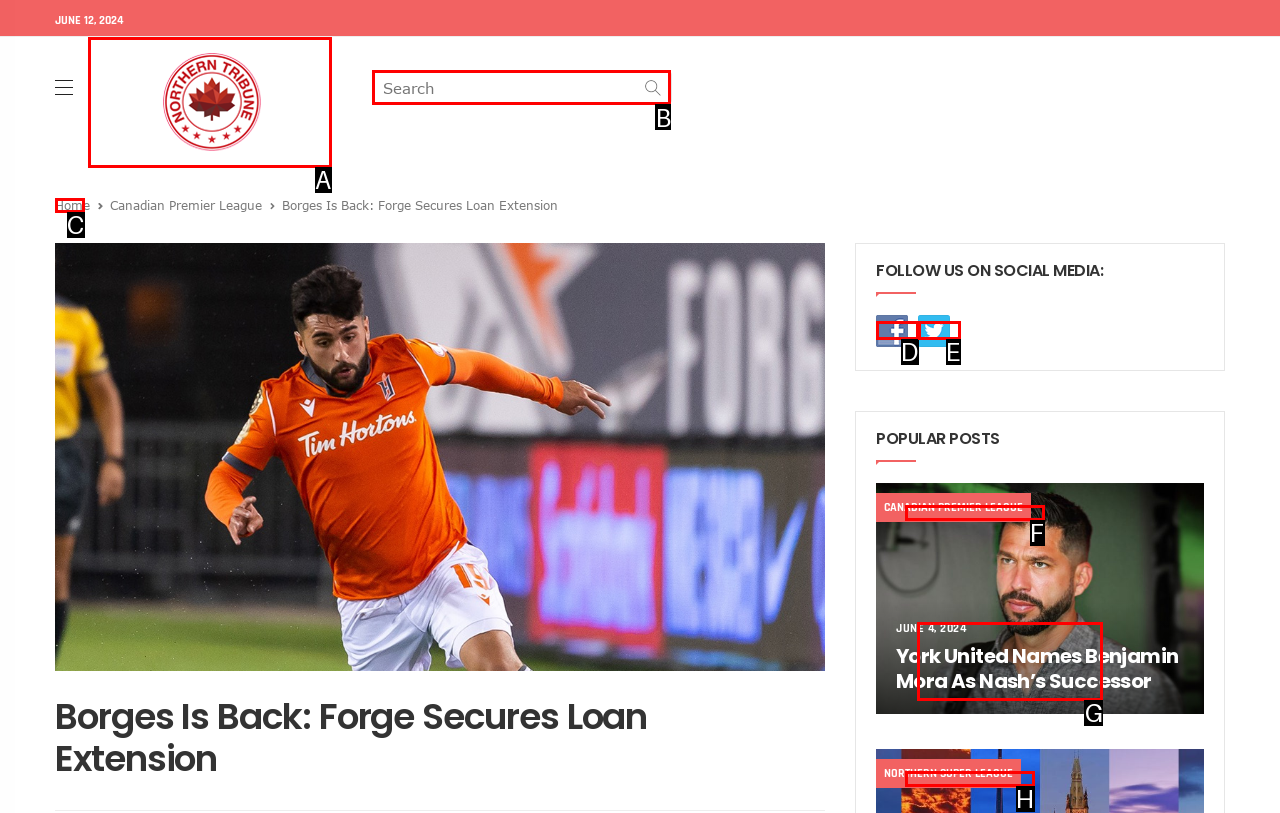Which lettered option should be clicked to perform the following task: search for something
Respond with the letter of the appropriate option.

B